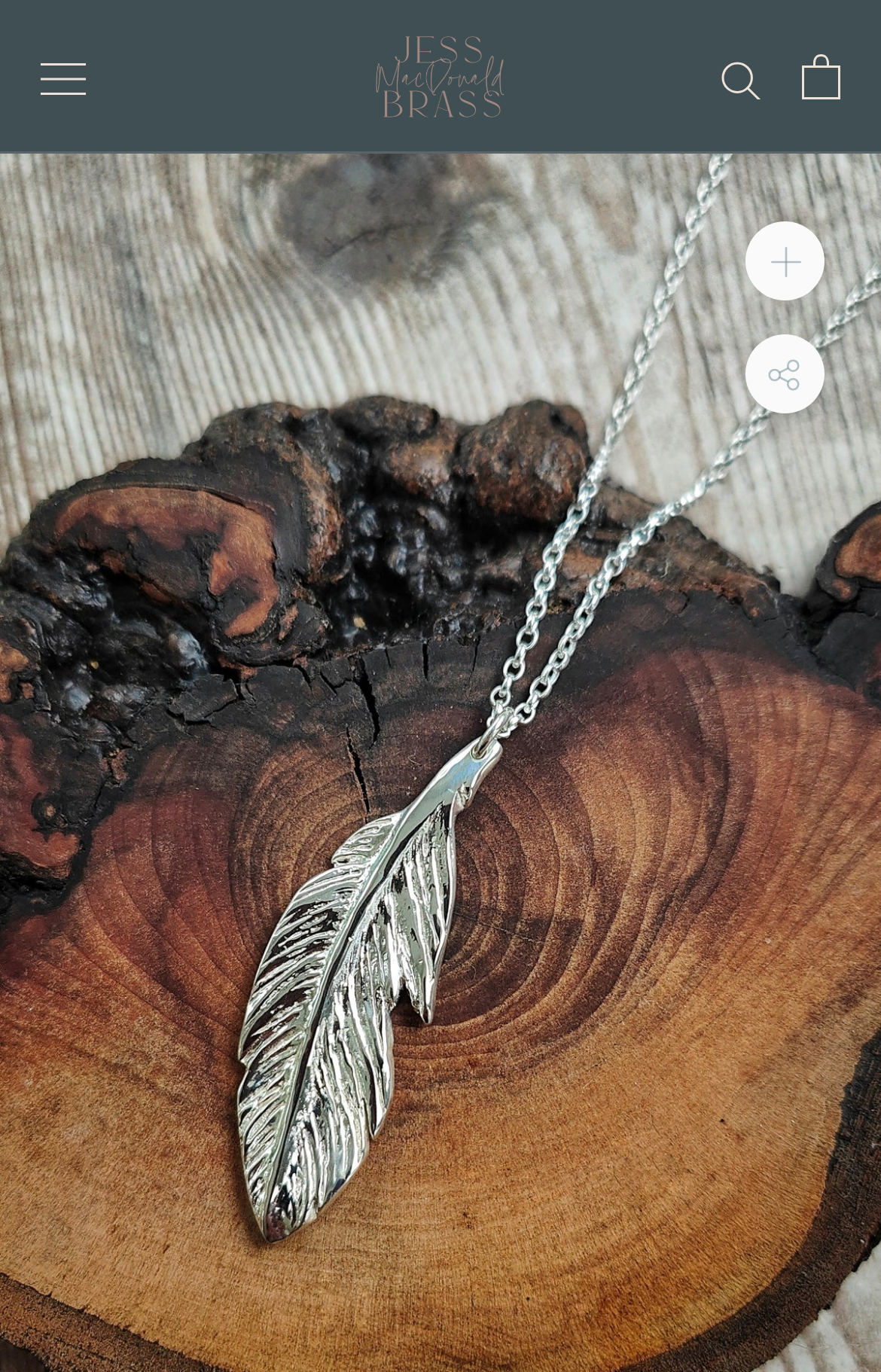With reference to the image, please provide a detailed answer to the following question: What is the purpose of the 'Zoom' button?

I inferred the purpose of the 'Zoom' button by looking at its text content, which suggests that it is used to zoom in or out of an image or product view.